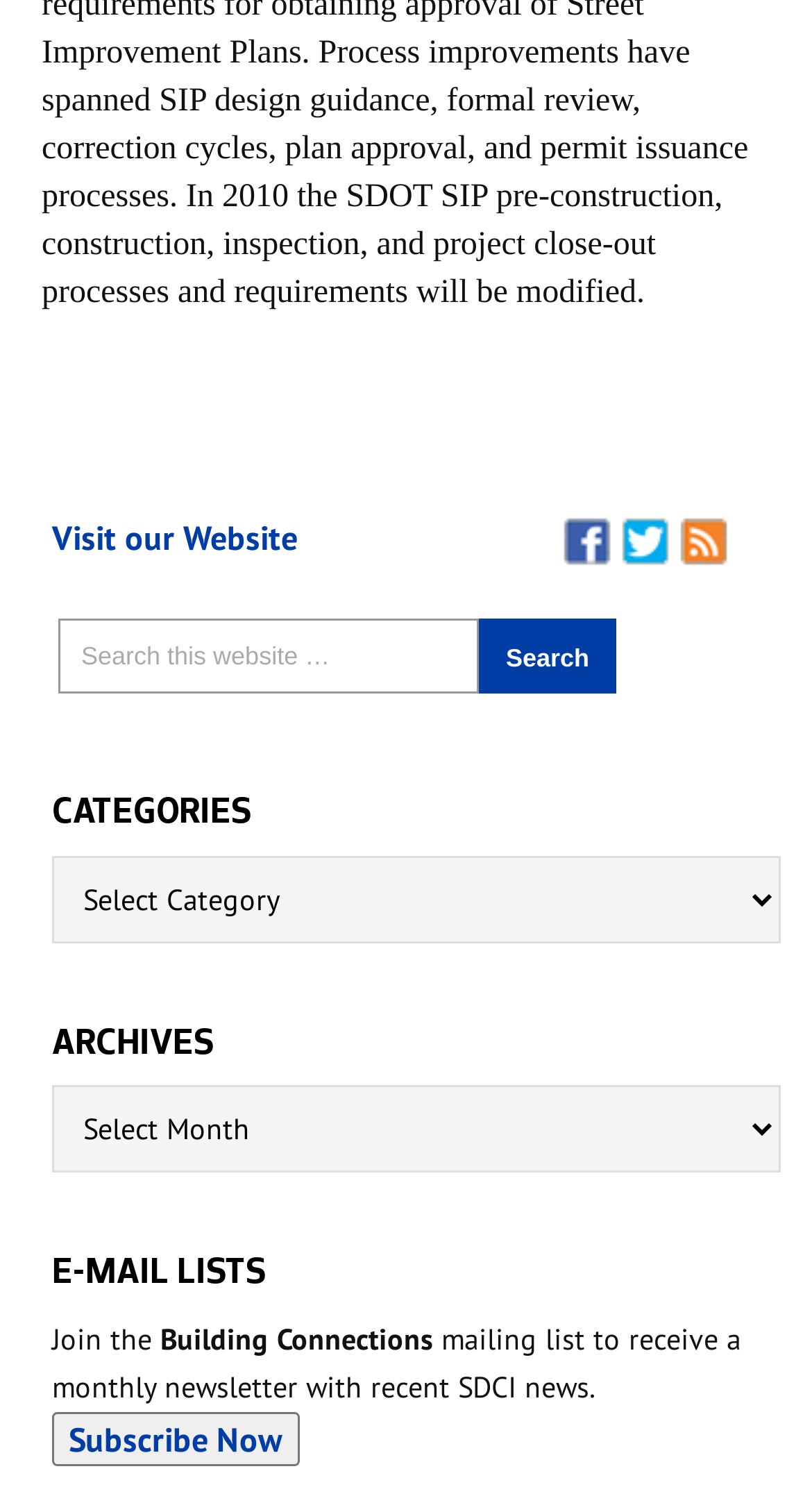Please identify the bounding box coordinates of the region to click in order to complete the given instruction: "Select a category". The coordinates should be four float numbers between 0 and 1, i.e., [left, top, right, bottom].

[0.064, 0.566, 0.962, 0.623]